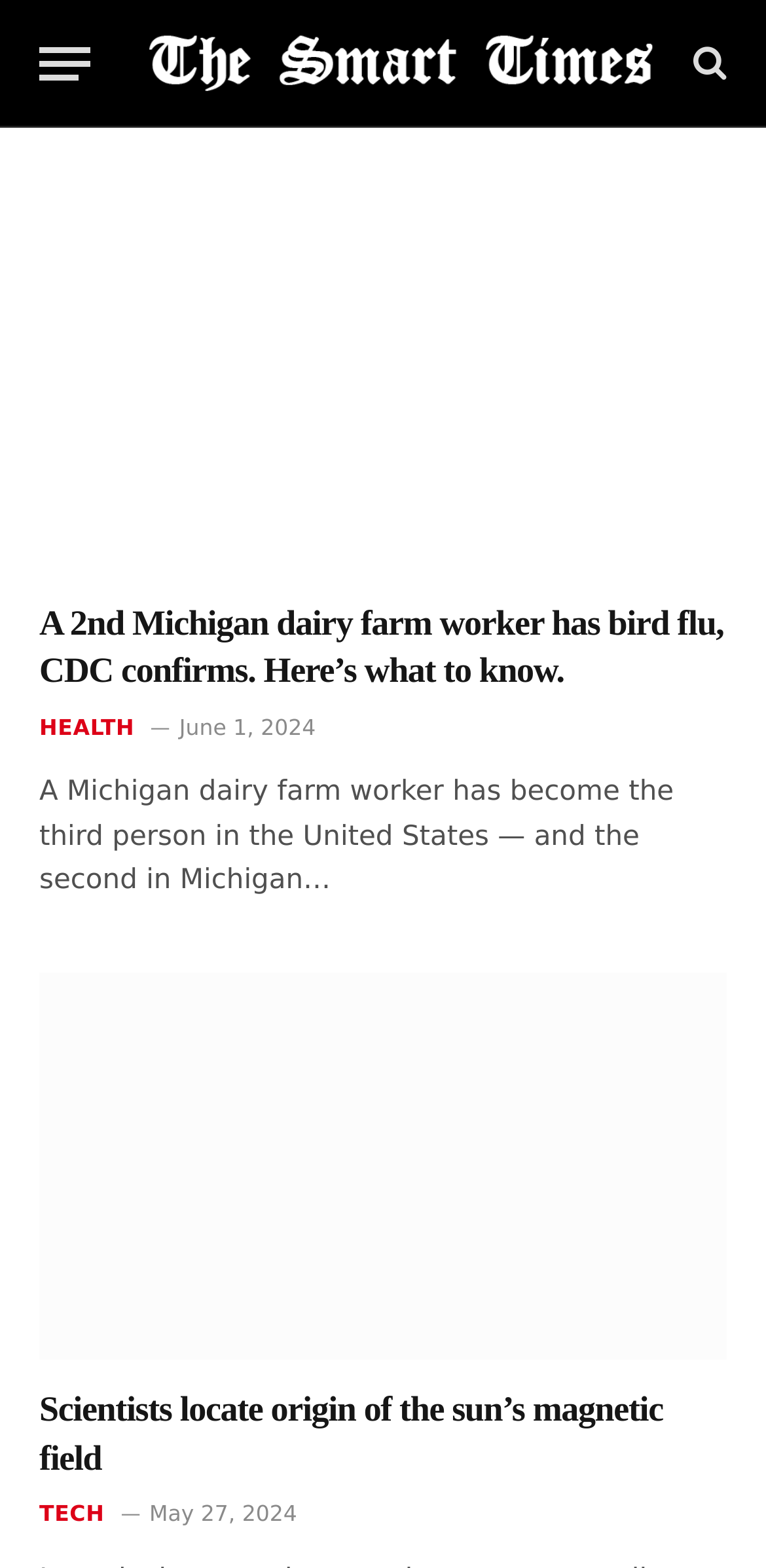Determine the bounding box coordinates for the area you should click to complete the following instruction: "Visit the homepage".

[0.195, 0.008, 0.856, 0.072]